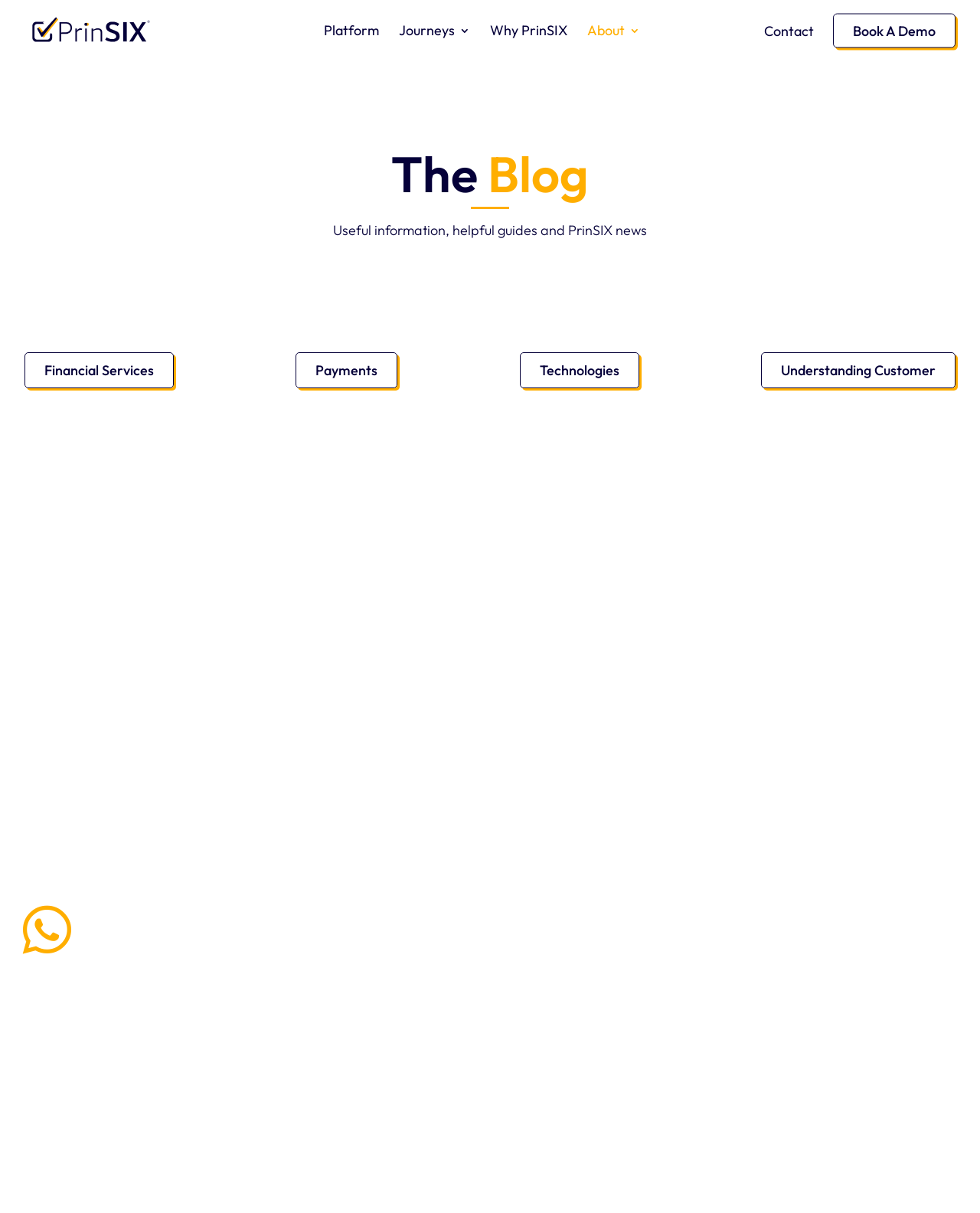Highlight the bounding box coordinates of the element that should be clicked to carry out the following instruction: "Click on the 'Contact' link". The coordinates must be given as four float numbers ranging from 0 to 1, i.e., [left, top, right, bottom].

[0.78, 0.018, 0.83, 0.033]